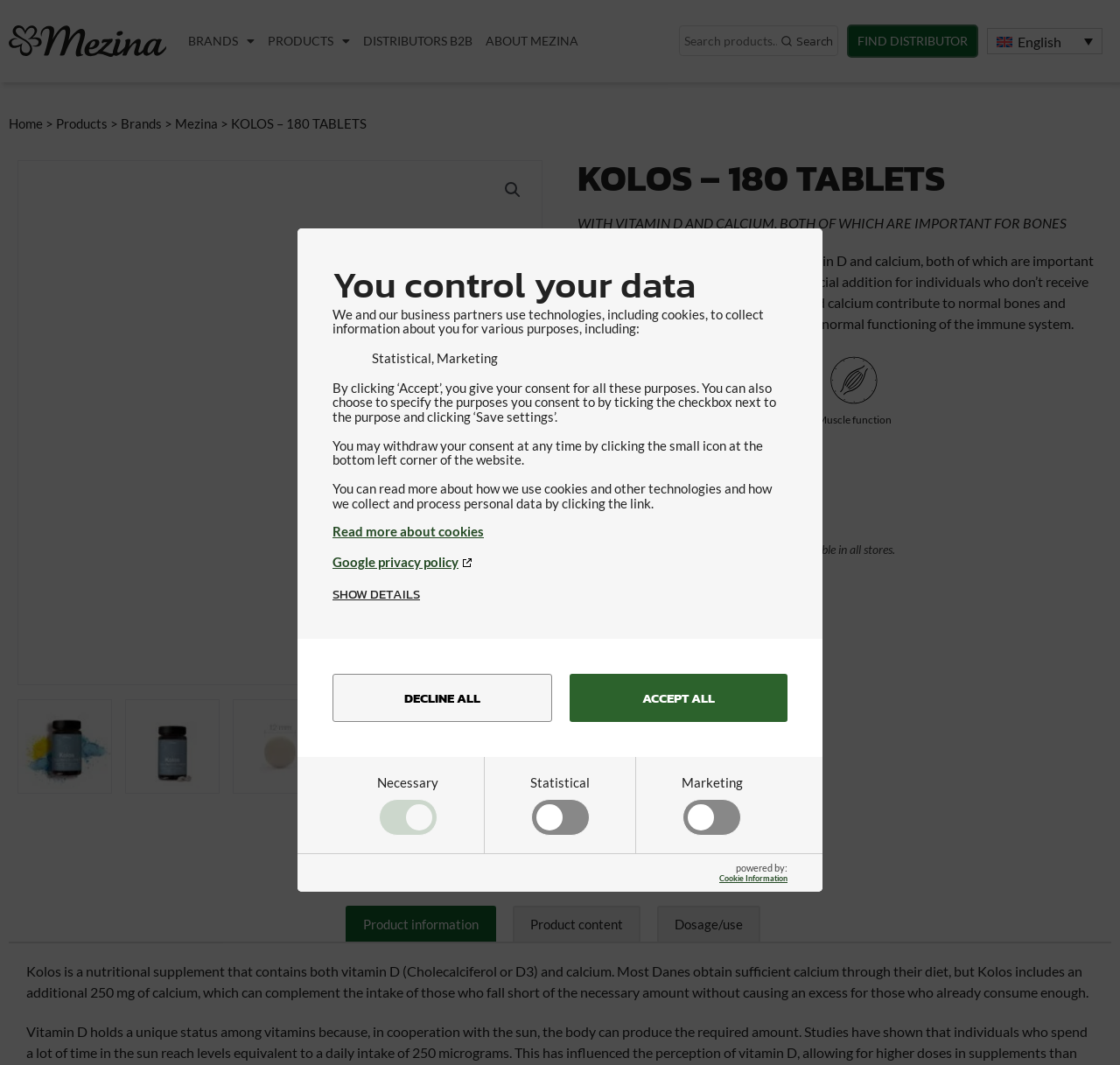Highlight the bounding box coordinates of the region I should click on to meet the following instruction: "Search for products".

[0.606, 0.024, 0.748, 0.053]